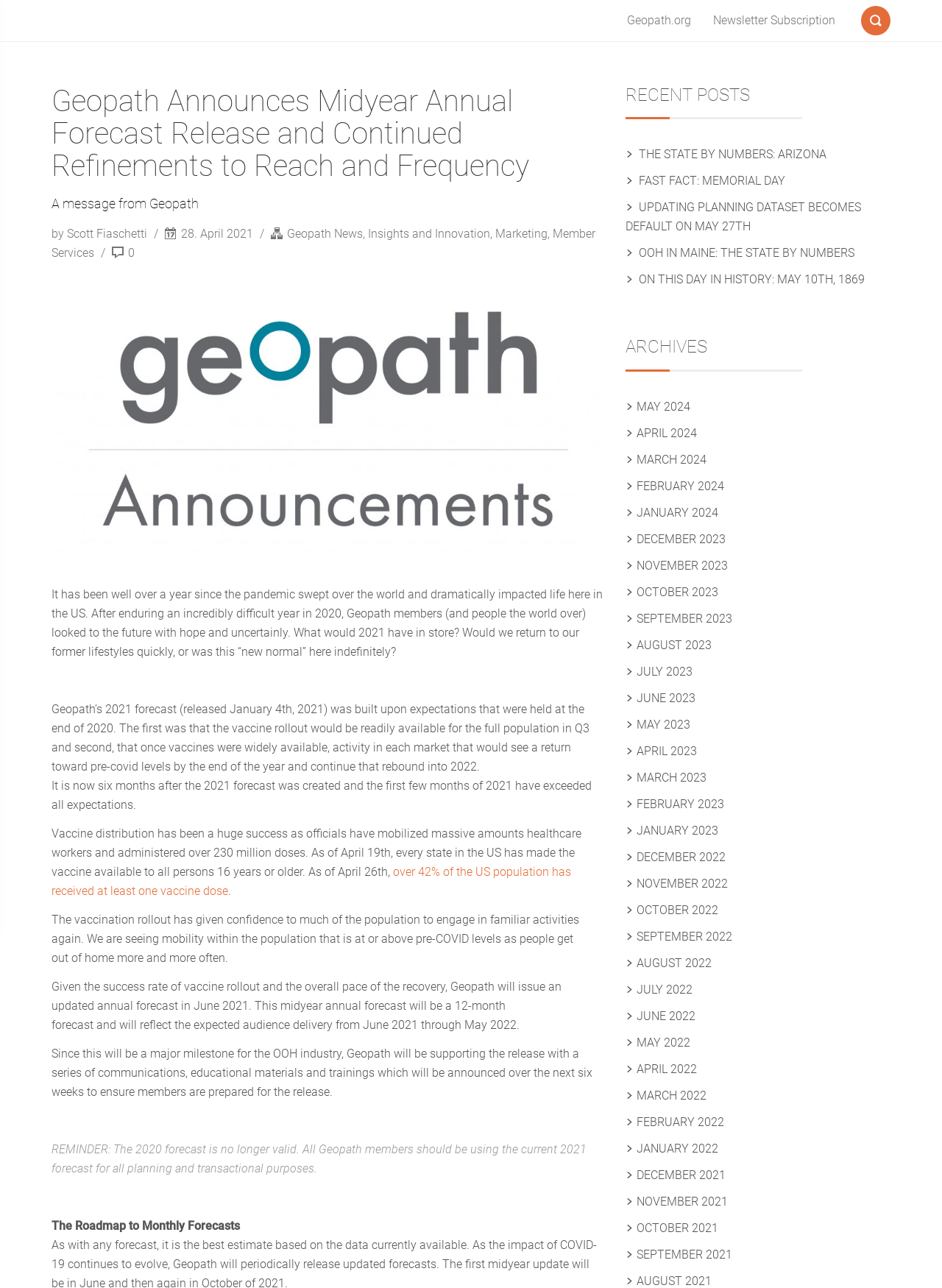Select the bounding box coordinates of the element I need to click to carry out the following instruction: "Donate to the website".

None